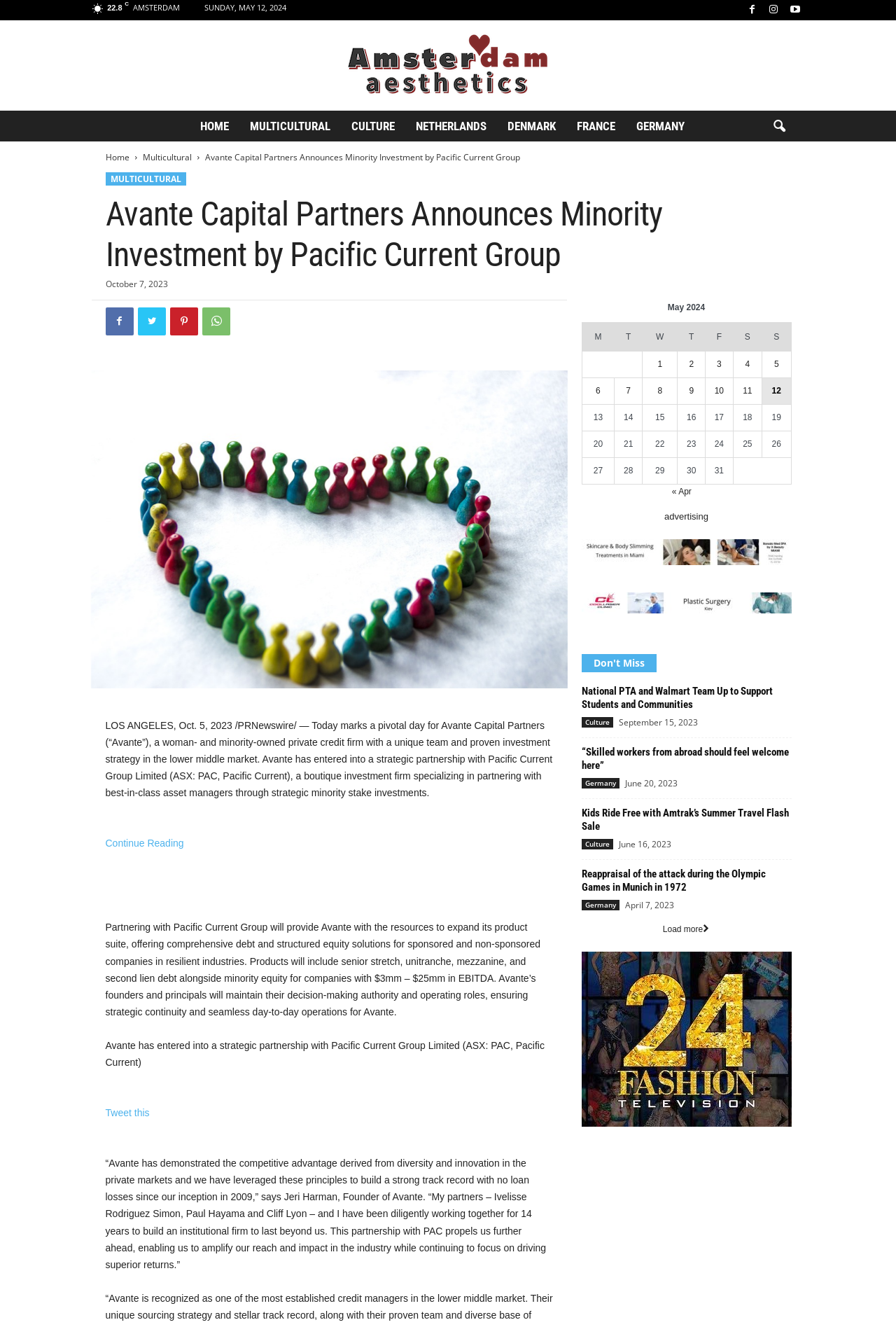Determine the bounding box coordinates of the region that needs to be clicked to achieve the task: "Click the 'Continue Reading' link".

[0.118, 0.631, 0.205, 0.64]